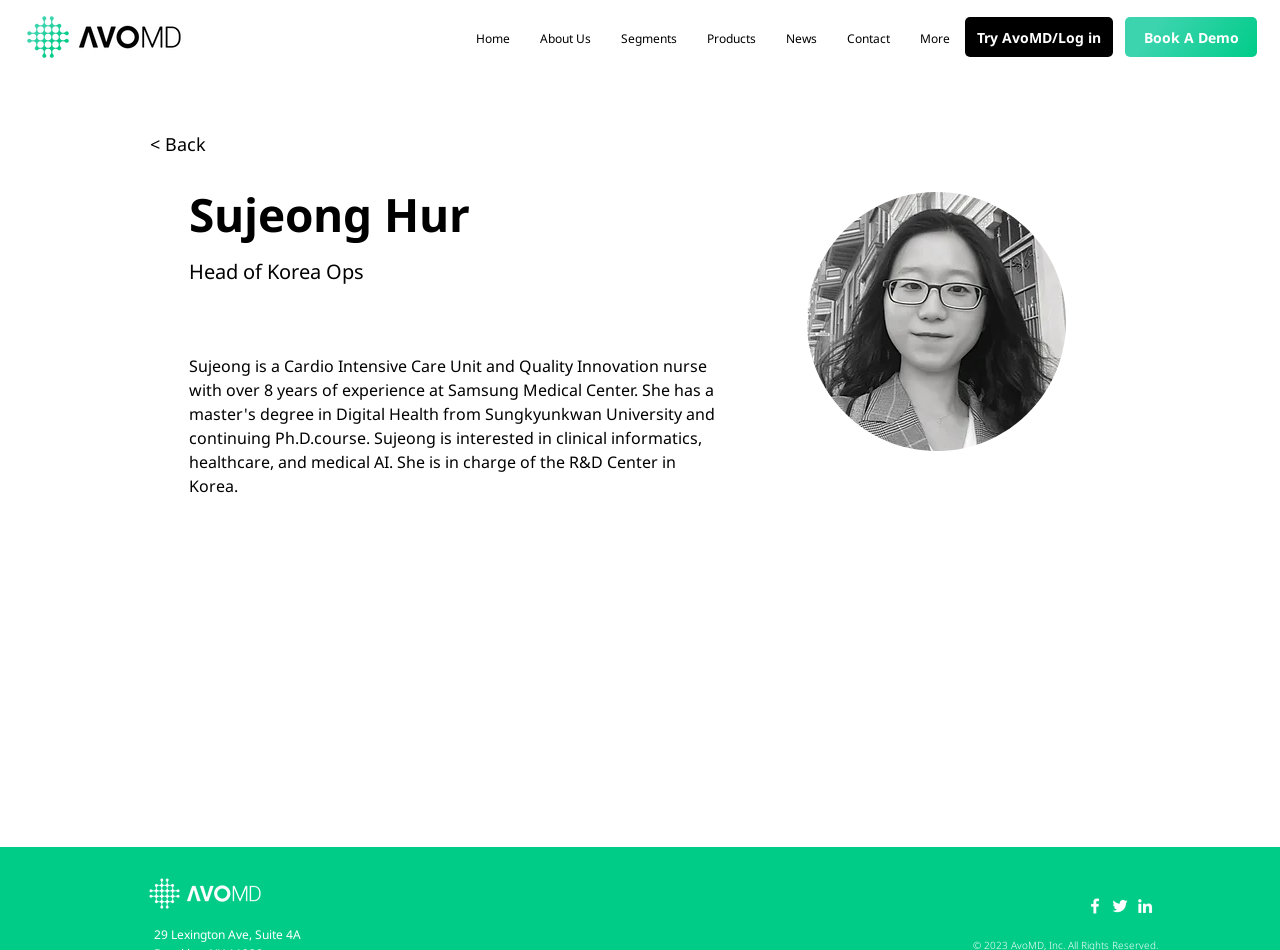Find the bounding box coordinates for the area that must be clicked to perform this action: "Go to Home".

[0.36, 0.015, 0.41, 0.067]